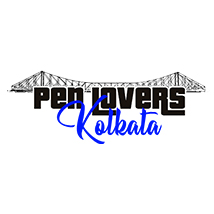What is above the text in the logo?
Answer the question with a detailed explanation, including all necessary information.

According to the caption, above the text in the logo, there is a minimalist illustration of a bridge, which adds a distinctive touch and represents Kolkata's rich cultural heritage and connectivity.